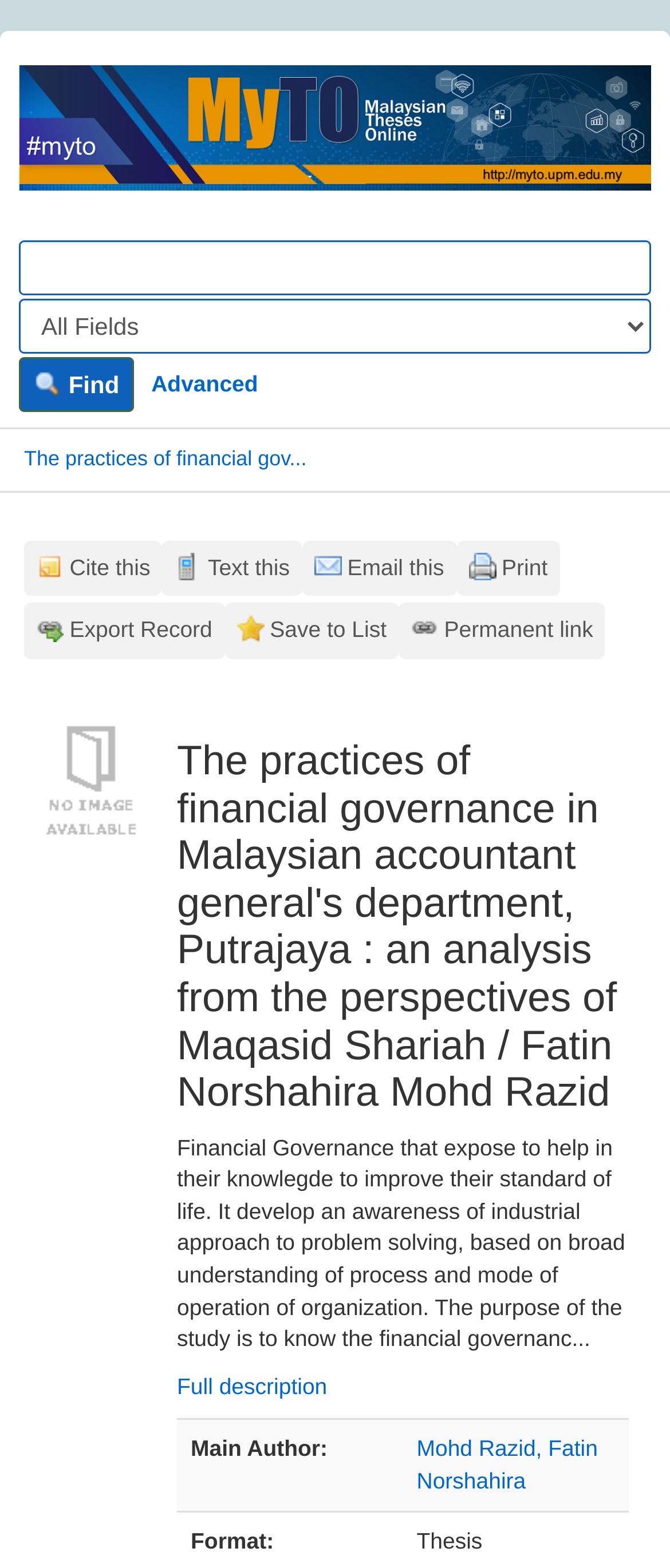Present a detailed account of what is displayed on the webpage.

The webpage appears to be a detailed description of a research paper or academic work. At the top, there is a link to "Skip to content" and a small image. Below this, there is a search bar with a textbox, a combobox, and a "Find" button. To the right of the search bar, there is an "Advanced" link.

Below the search bar, there is a navigation section with breadcrumbs, which includes a link to "The practices of financial gov...". This is followed by a list of tools, including links to "Cite this", "Text this", "Email this", "Print", "Export Record", "Save to List", and "Permanent link".

The main content of the page is a description of the research paper, which includes a title, "The practices of financial governance in Malaysian accountant general's department, Putrajaya : an analysis from the perspectives of Maqasid Shariah / Fatin Norshahira Mohd Razid", and an image. Below this, there is a heading with the same title, followed by a static text that summarizes the content of the paper. The text describes the purpose of the study and its objectives.

At the bottom of the page, there is a link to "Full description" and a table with a caption. The table has a row with a row header "Main Author:" and a grid cell with the author's name, "Mohd Razid, Fatin Norshahira", which is also a link.